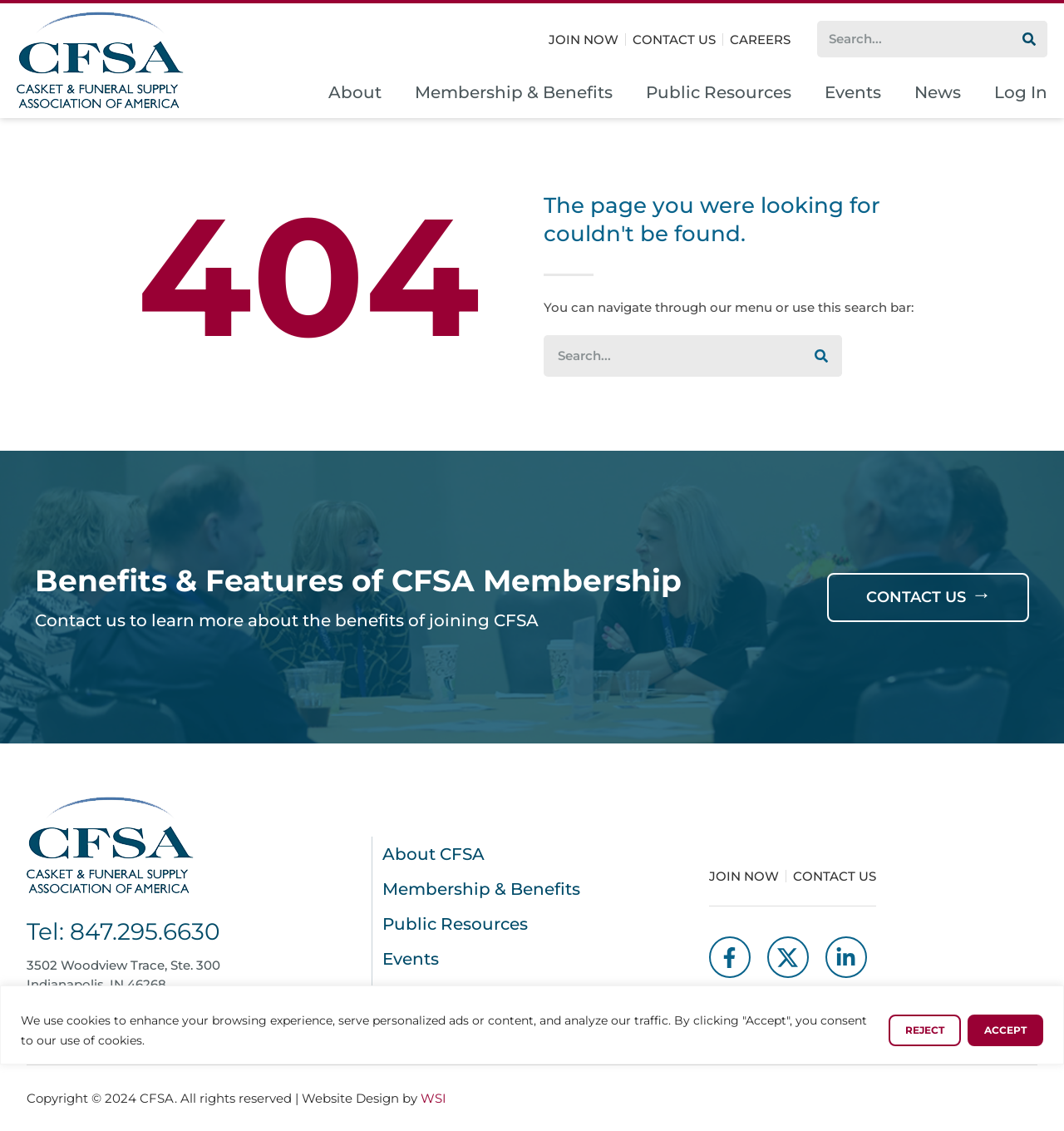Based on the element description: "Public Resources", identify the bounding box coordinates for this UI element. The coordinates must be four float numbers between 0 and 1, listed as [left, top, right, bottom].

[0.607, 0.074, 0.744, 0.089]